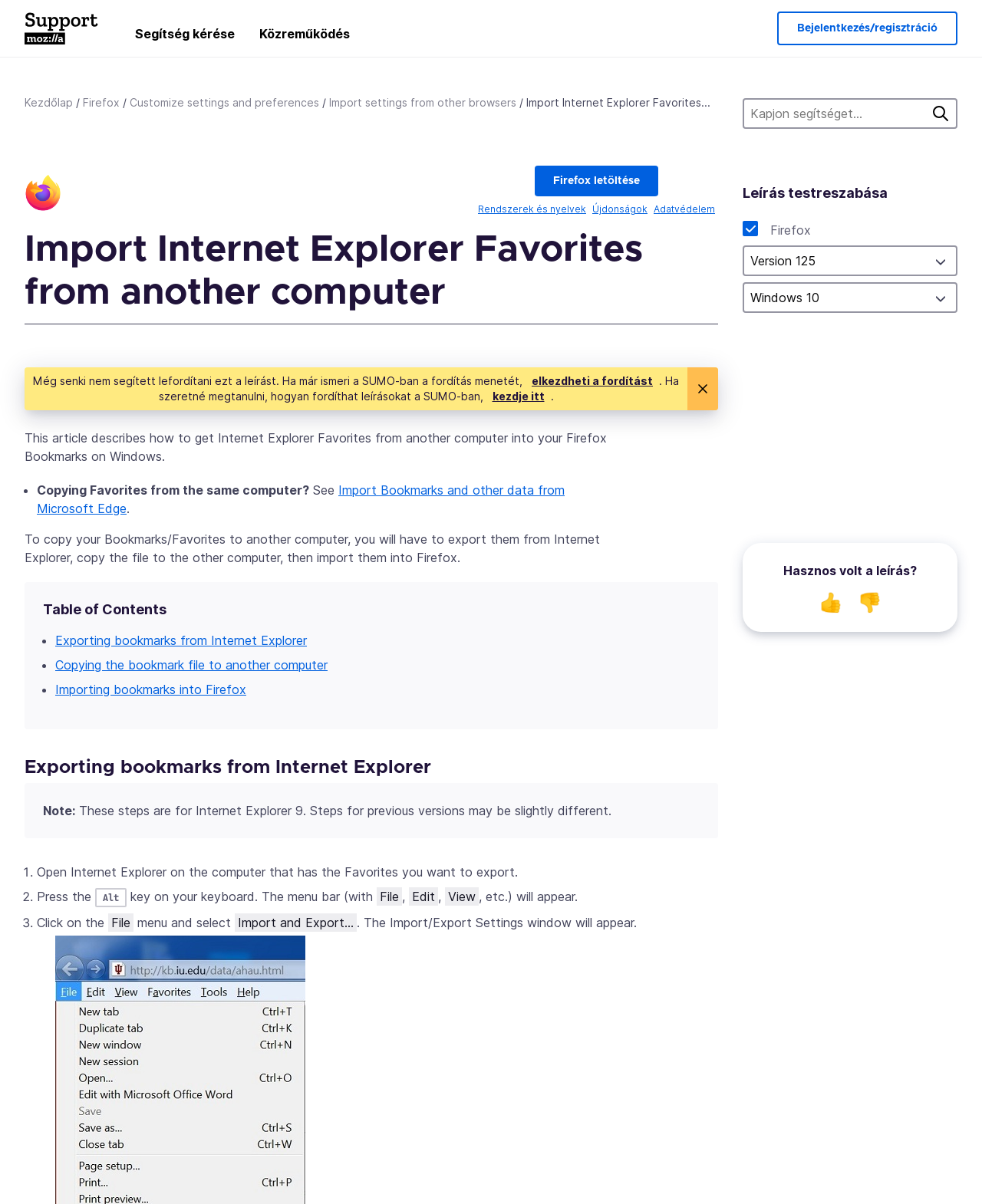Indicate the bounding box coordinates of the clickable region to achieve the following instruction: "Click on the link to view TSX quotes."

None